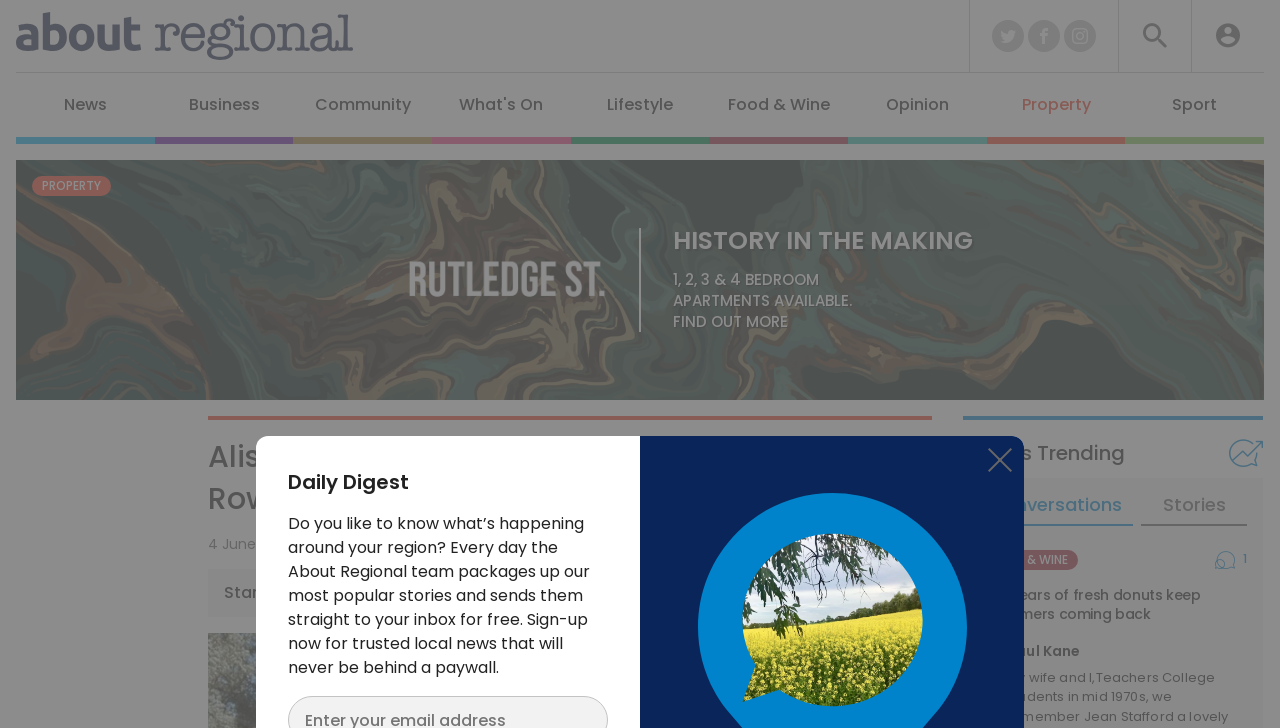What is the bounding box coordinate of the search textbox?
Please look at the screenshot and answer in one word or a short phrase.

[0.93, 0.012, 0.955, 0.087]